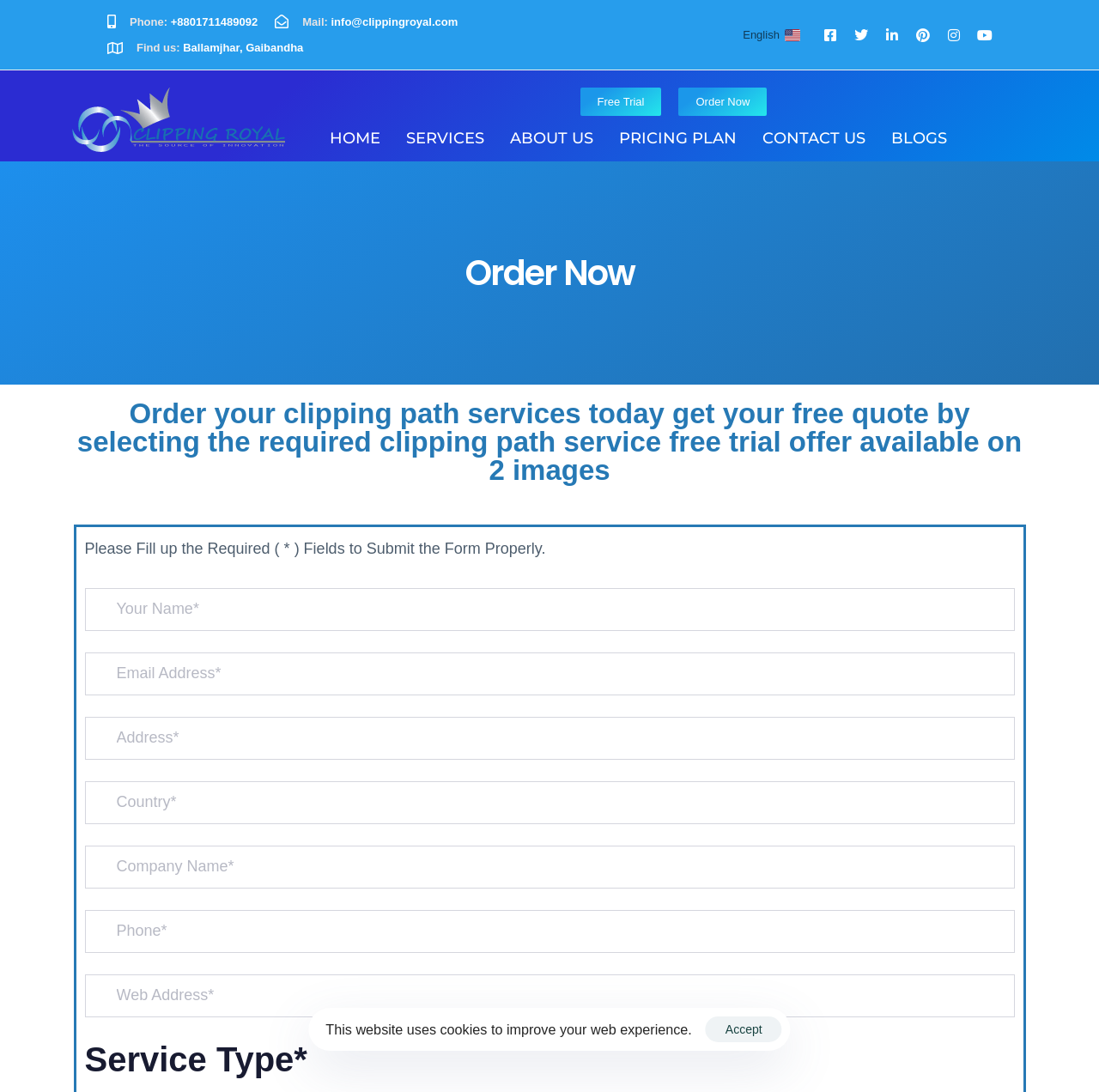Could you identify the text that serves as the heading for this webpage?

Order your clipping path services today get your free quote by selecting the required clipping path service free trial offer available on 2 images